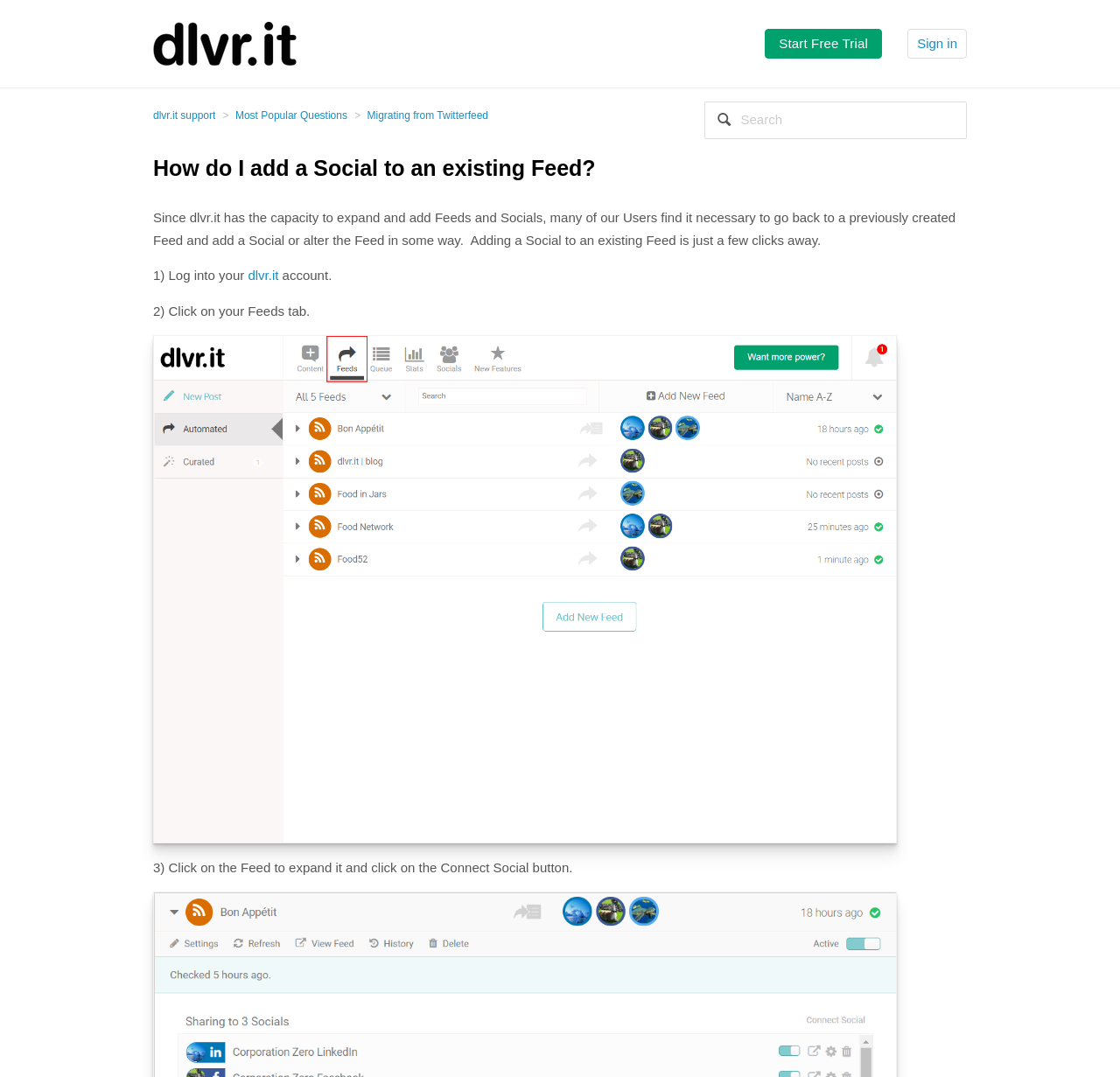What is the logo of the website?
Please give a detailed and elaborate answer to the question based on the image.

The logo of the website is located at the top left corner of the webpage, and it is an image with the text 'dlvr.it'.